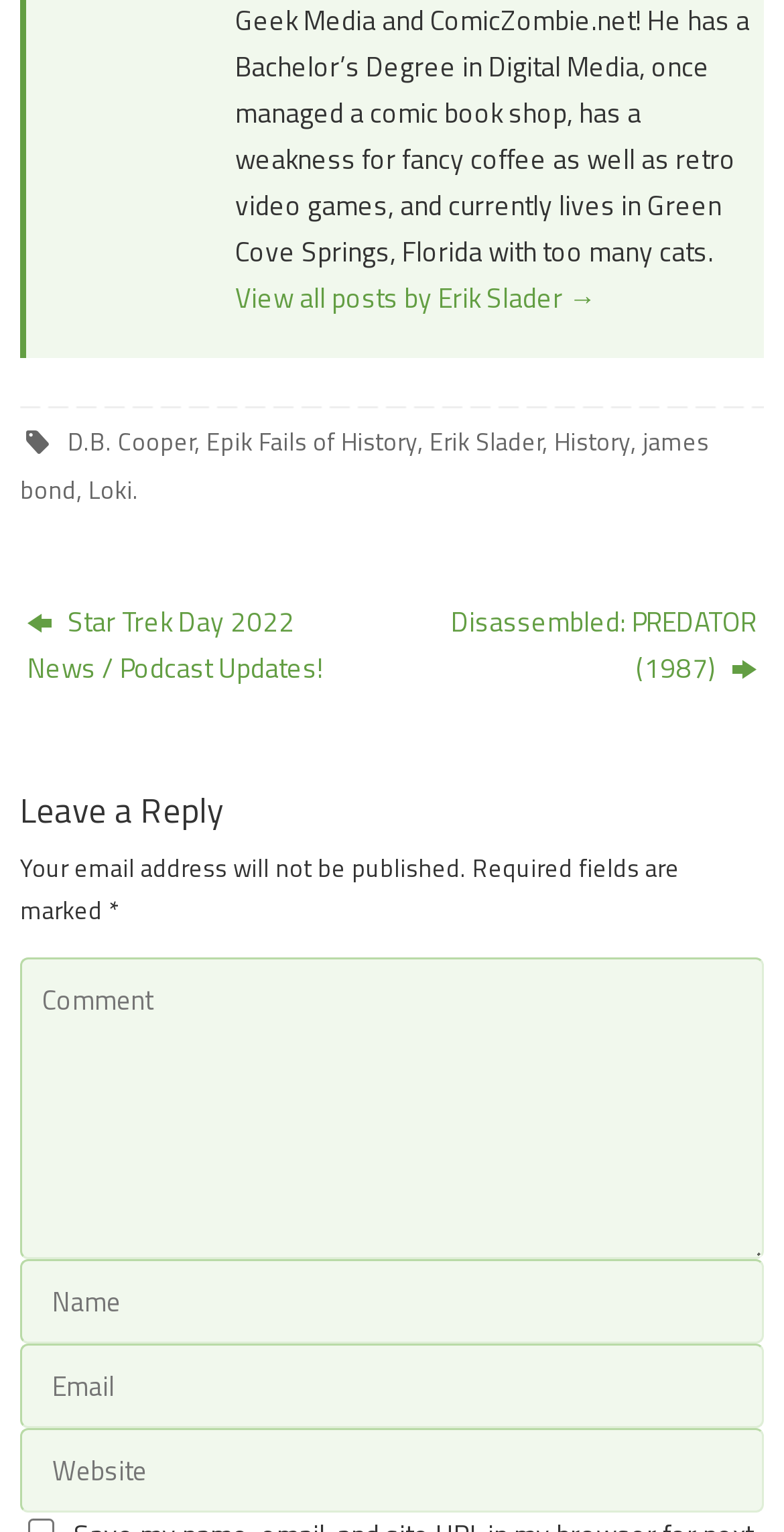Provide a short, one-word or phrase answer to the question below:
What is the name of the author?

Erik Slader